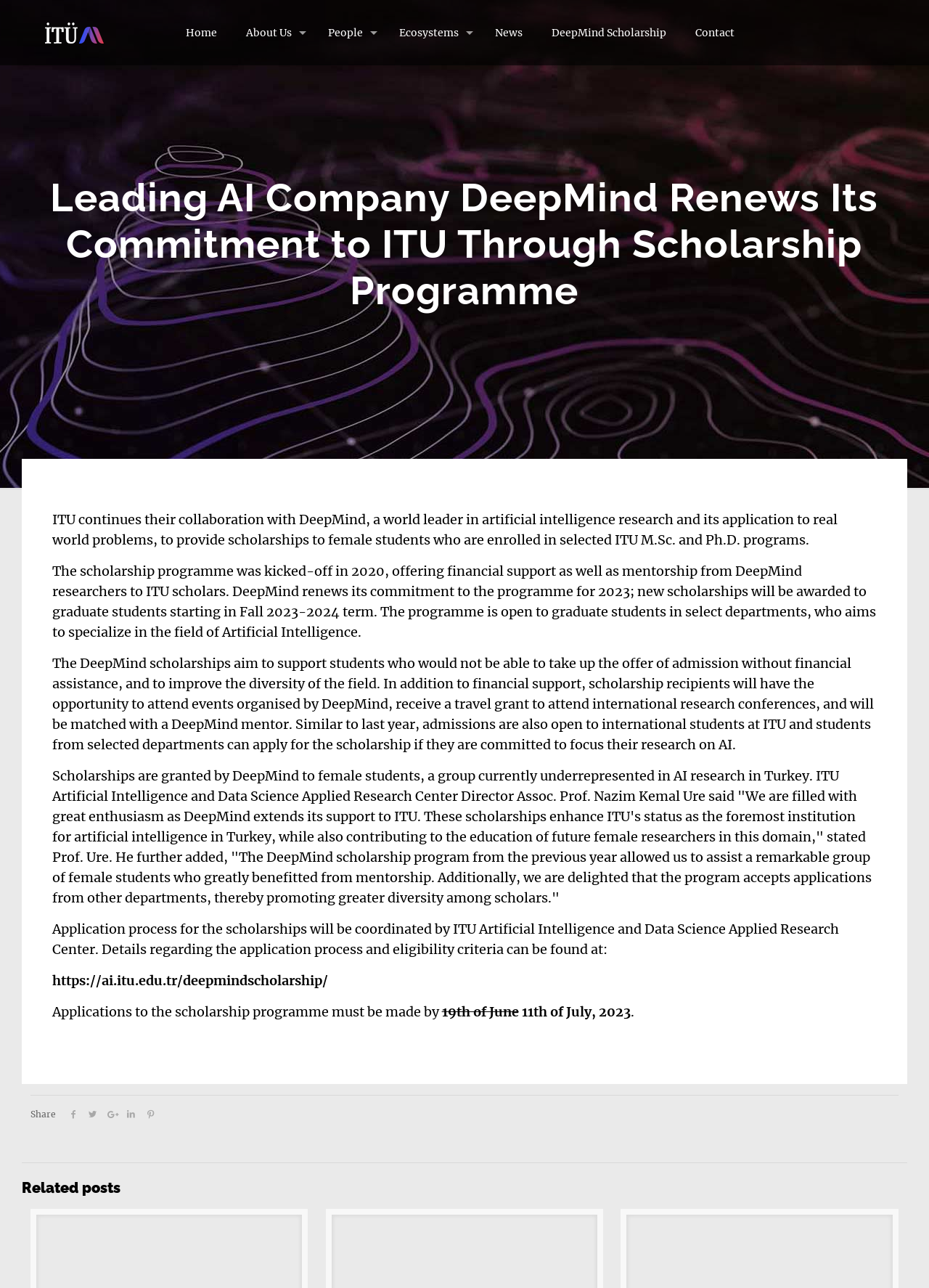Could you please study the image and provide a detailed answer to the question:
How many links are available in the top navigation menu?

The webpage has a top navigation menu with links to 'Home', 'About Us', 'People', 'Ecosystems', 'News', 'DeepMind Scholarship', and 'Contact', indicating that there are 7 links available in the top navigation menu.